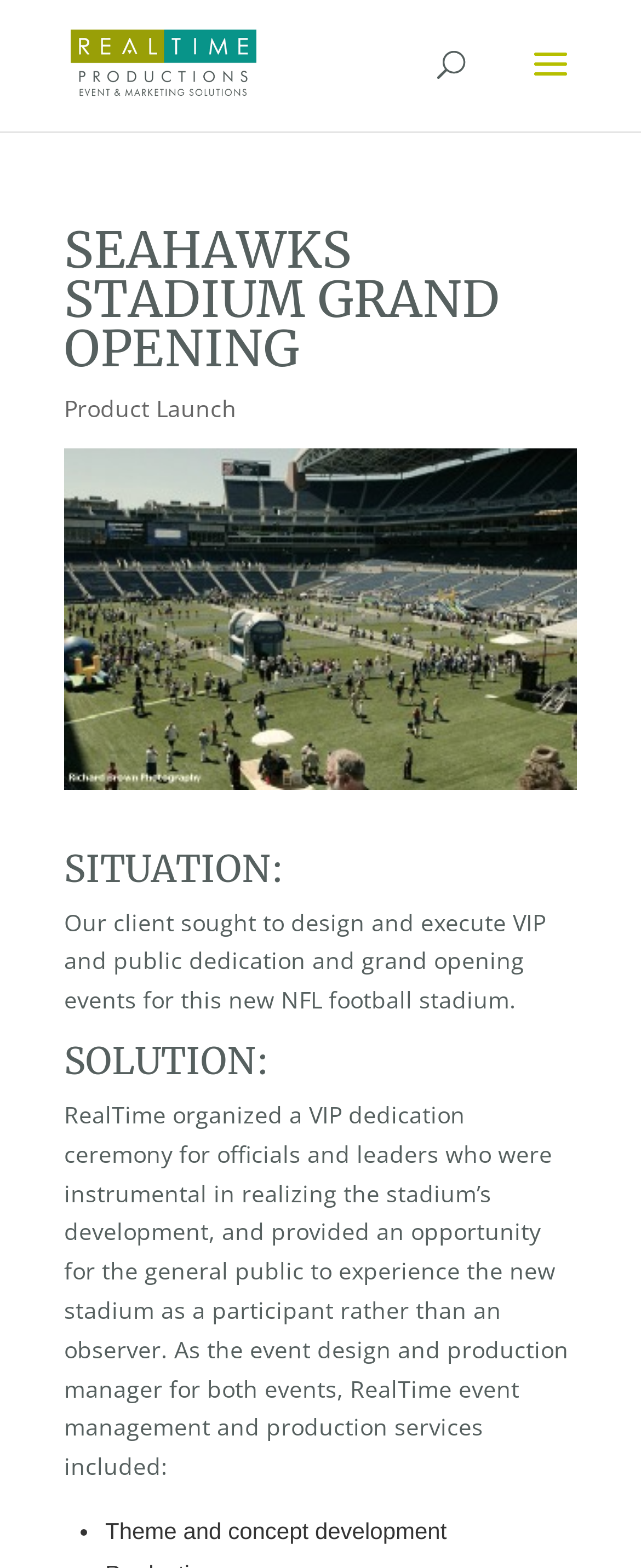Consider the image and give a detailed and elaborate answer to the question: 
What was one of the tasks involved in the event design and production?

The webpage lists 'Theme and concept development' as one of the tasks involved in the event design and production, which is indicated by the bullet point '•' followed by the text 'Theme and concept development'.